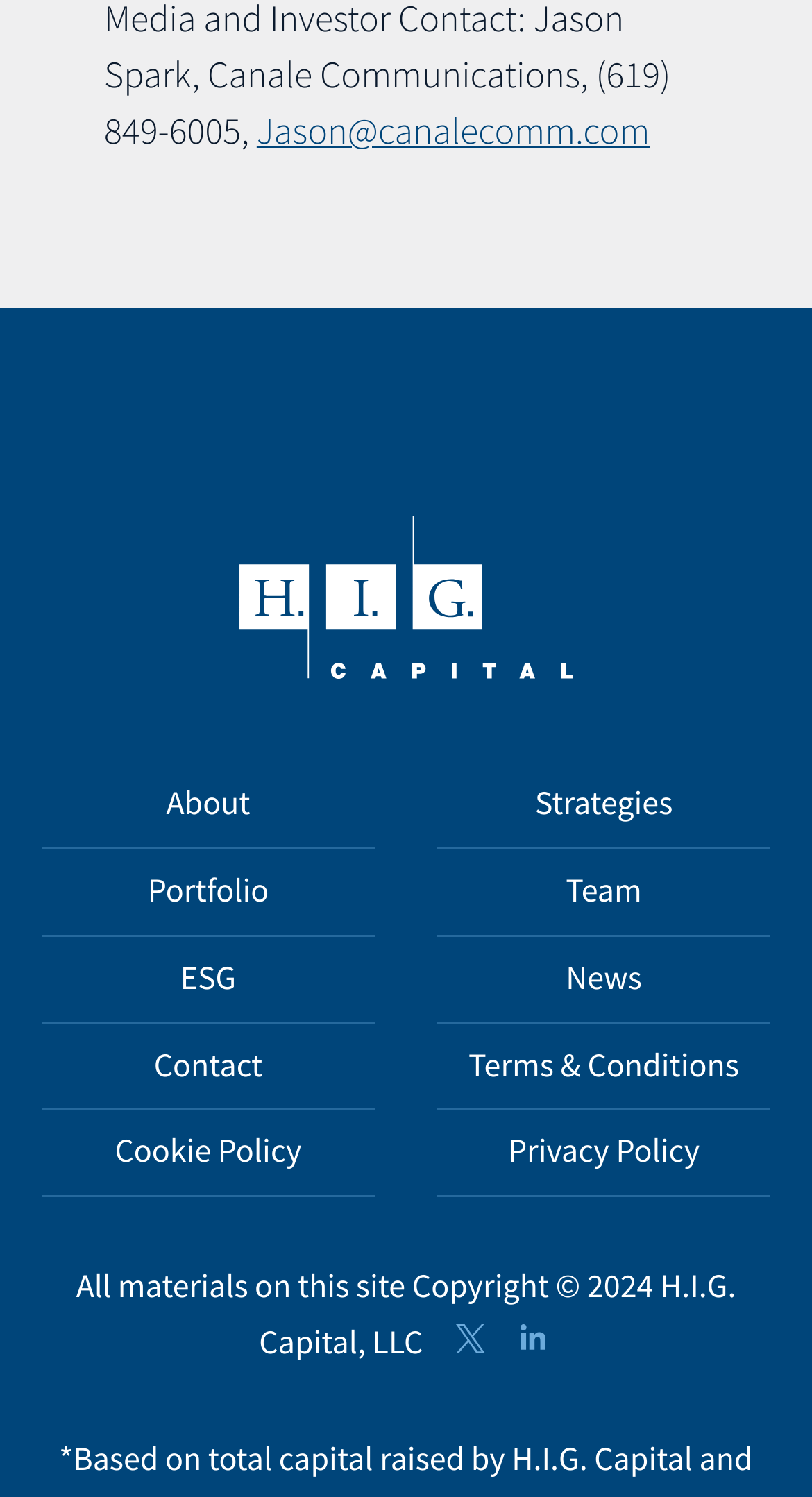Locate the bounding box coordinates of the area to click to fulfill this instruction: "View the Portfolio". The bounding box should be presented as four float numbers between 0 and 1, in the order [left, top, right, bottom].

[0.051, 0.567, 0.462, 0.626]